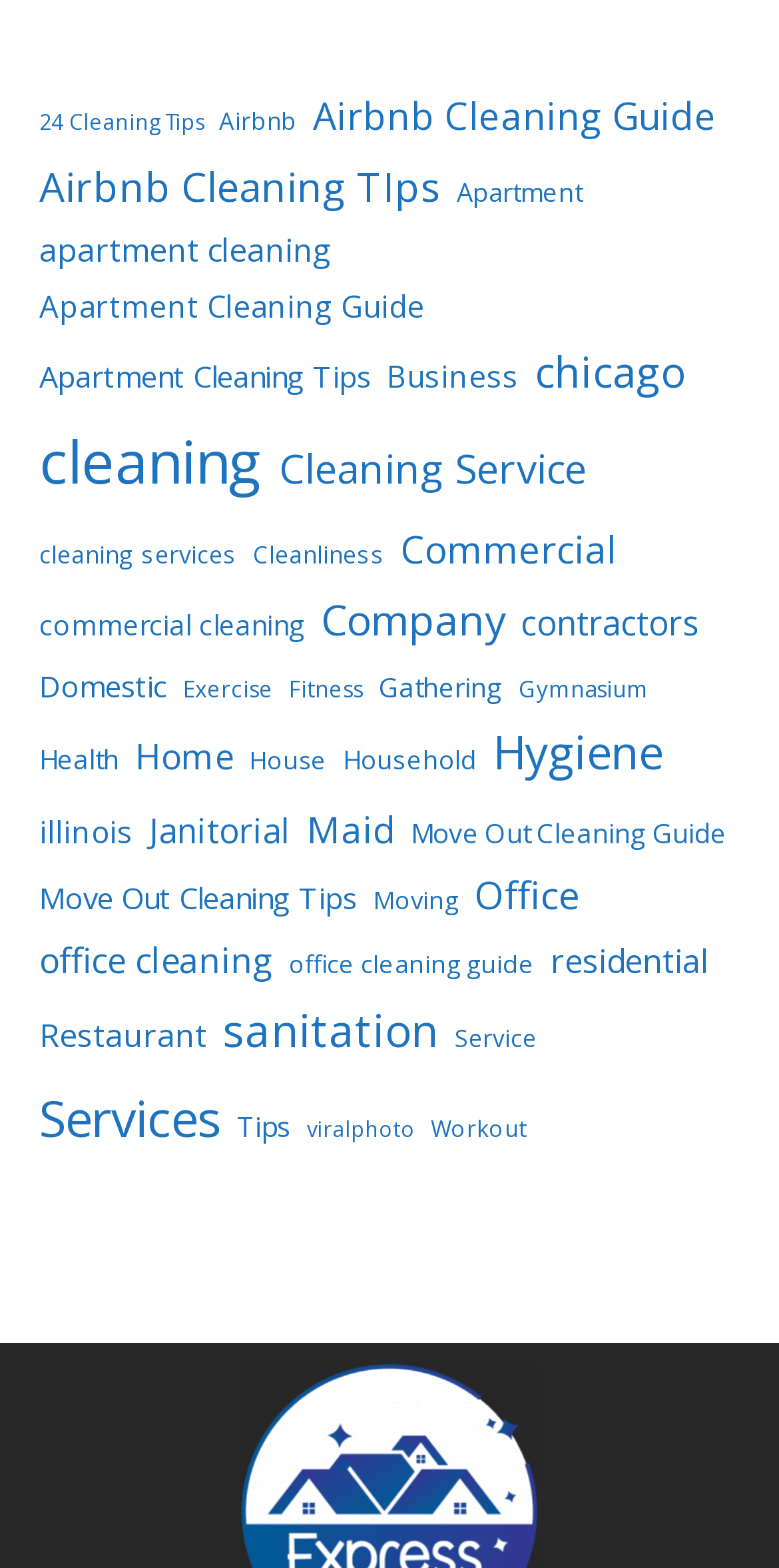Show the bounding box coordinates of the region that should be clicked to follow the instruction: "Discover sanitation tips."

[0.286, 0.633, 0.563, 0.684]